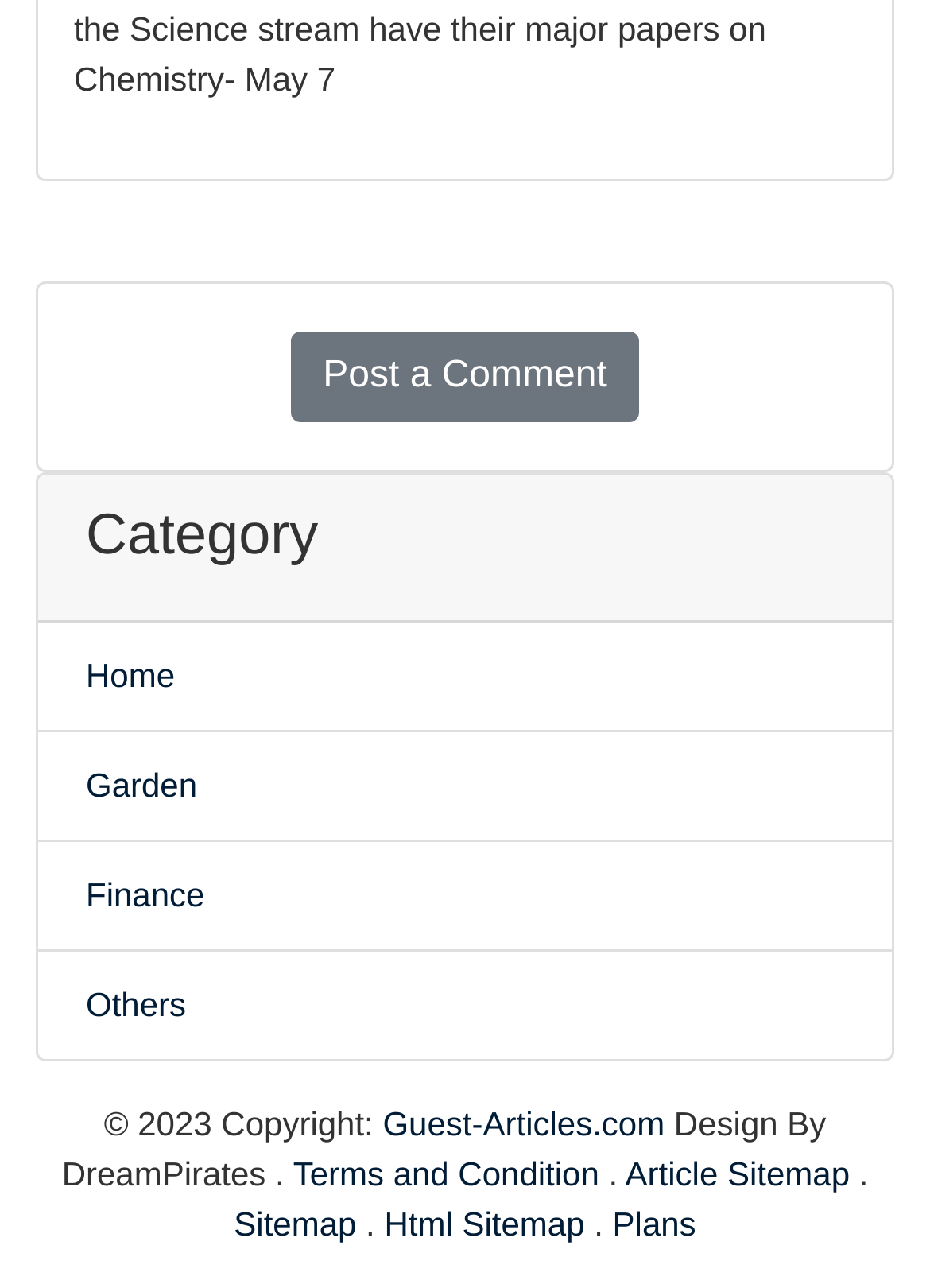How many main navigation links are there?
Provide a detailed answer to the question, using the image to inform your response.

The main navigation links are located at the top of the webpage, with elements such as 'Home', 'Garden', 'Finance', and 'Others'. By counting these elements, we can determine that there are 4 main navigation links.